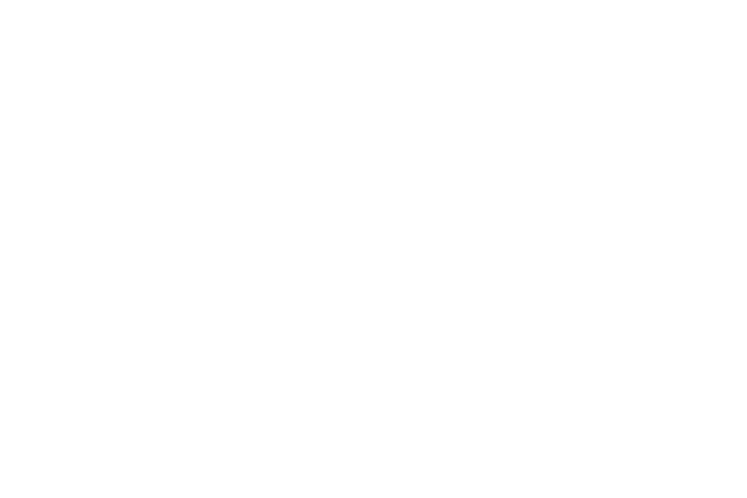Where is the hotel located?
Provide a fully detailed and comprehensive answer to the question.

The hotel is situated in the heart of Pingtung City, Taiwan, providing convenient access to local attractions, including the famous Pingtung night market and other nearby amenities.